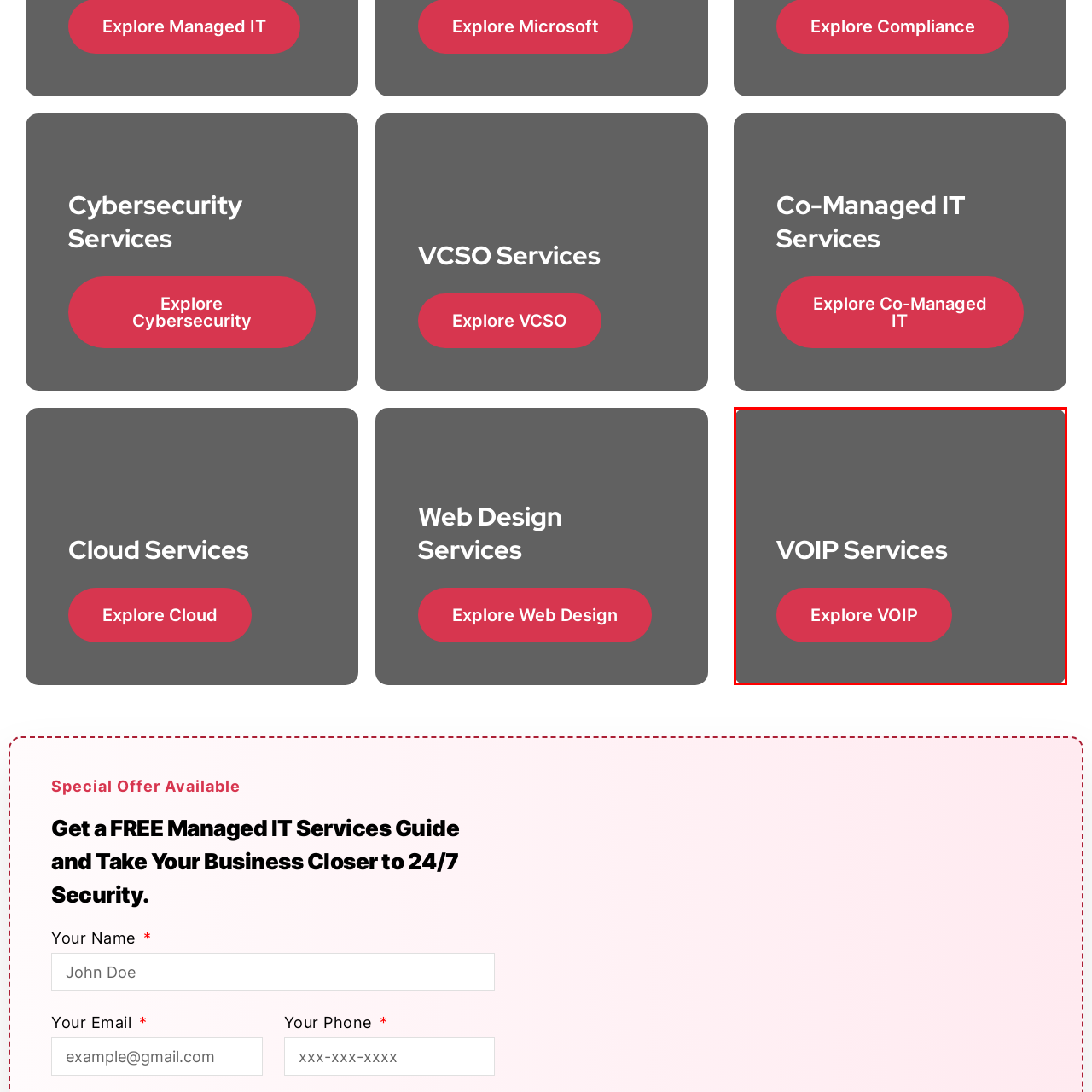Describe in detail what is happening in the image highlighted by the red border.

The image showcases a visually appealing section dedicated to "VOIP Services," presented in a modern and sleek design. The heading "VOIP Services" is prominently displayed in a bold, white font, enhancing readability against the contrasting dark background. Below the heading, there's a vibrant red button labeled "Explore VOIP," inviting users to engage further with the content. This section is likely part of a larger marketing strategy aimed at promoting VoIP communication solutions, highlighting the importance of reliable voice service options in today's digital business landscape. The overall design is user-friendly and aims to attract potential clients looking for comprehensive communication services.